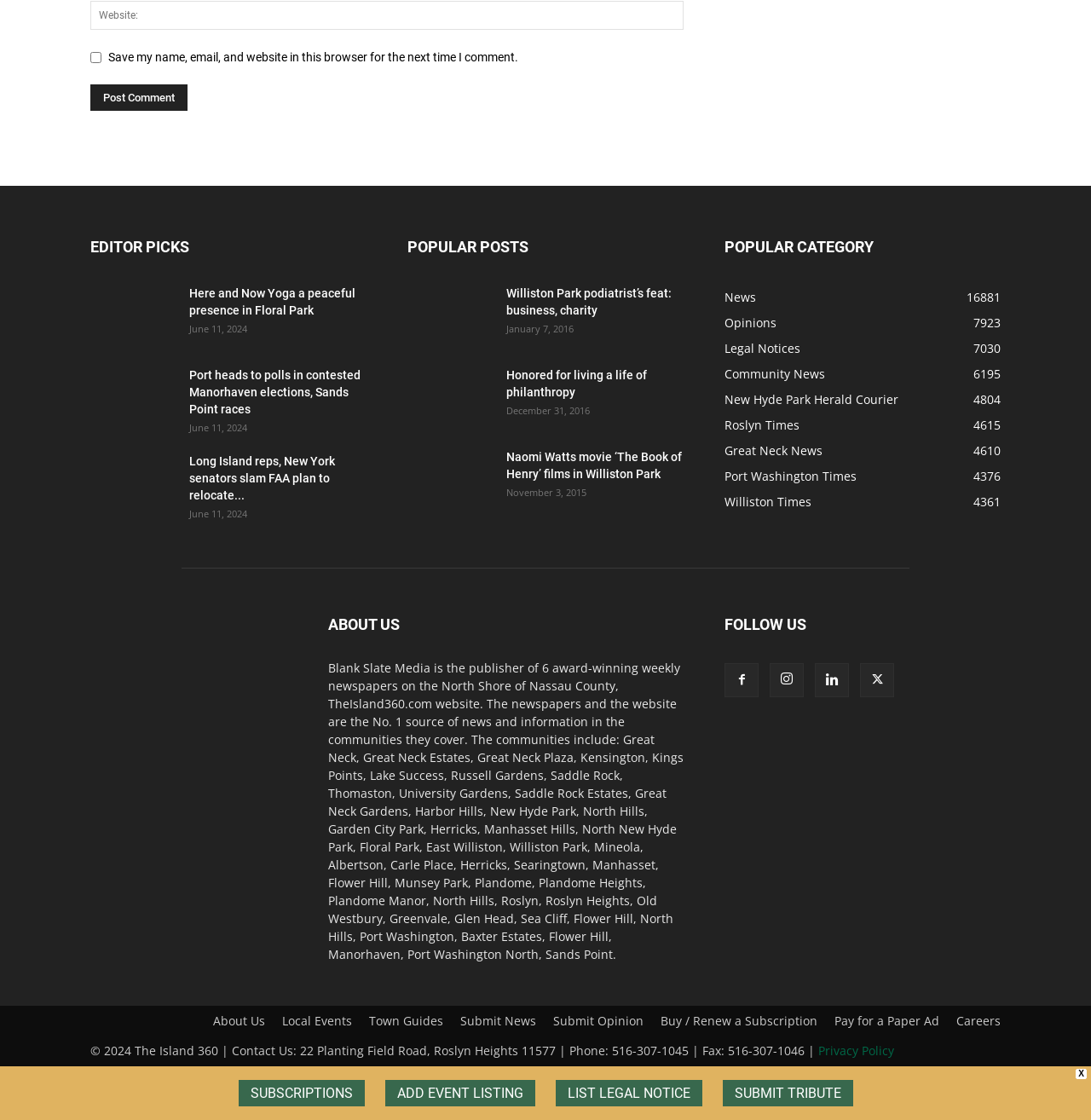Locate the coordinates of the bounding box for the clickable region that fulfills this instruction: "view about us".

[0.301, 0.55, 0.366, 0.566]